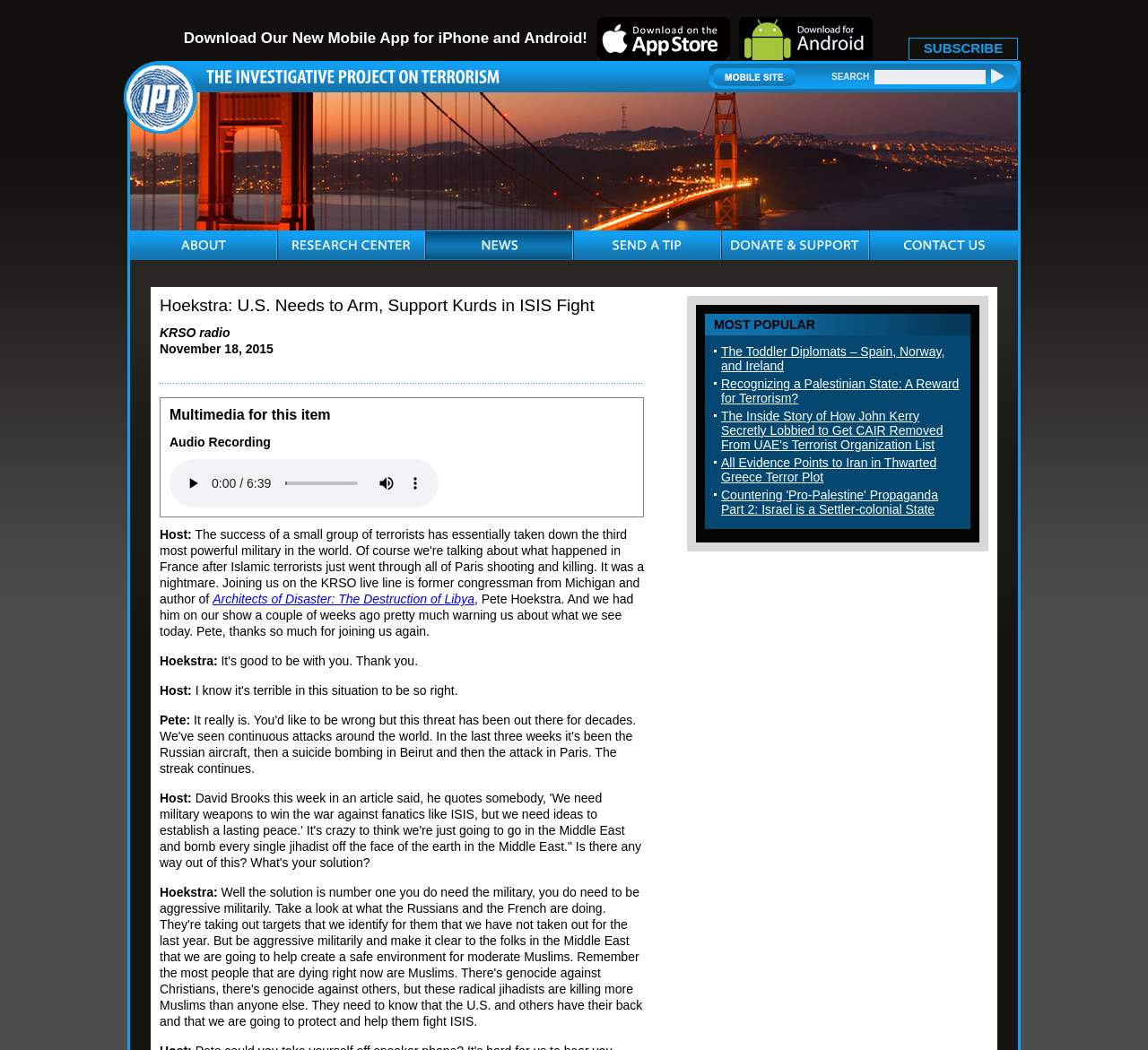Extract the bounding box of the UI element described as: "alt="CONTACT US" title="CONTACT US"".

[0.758, 0.219, 0.887, 0.248]